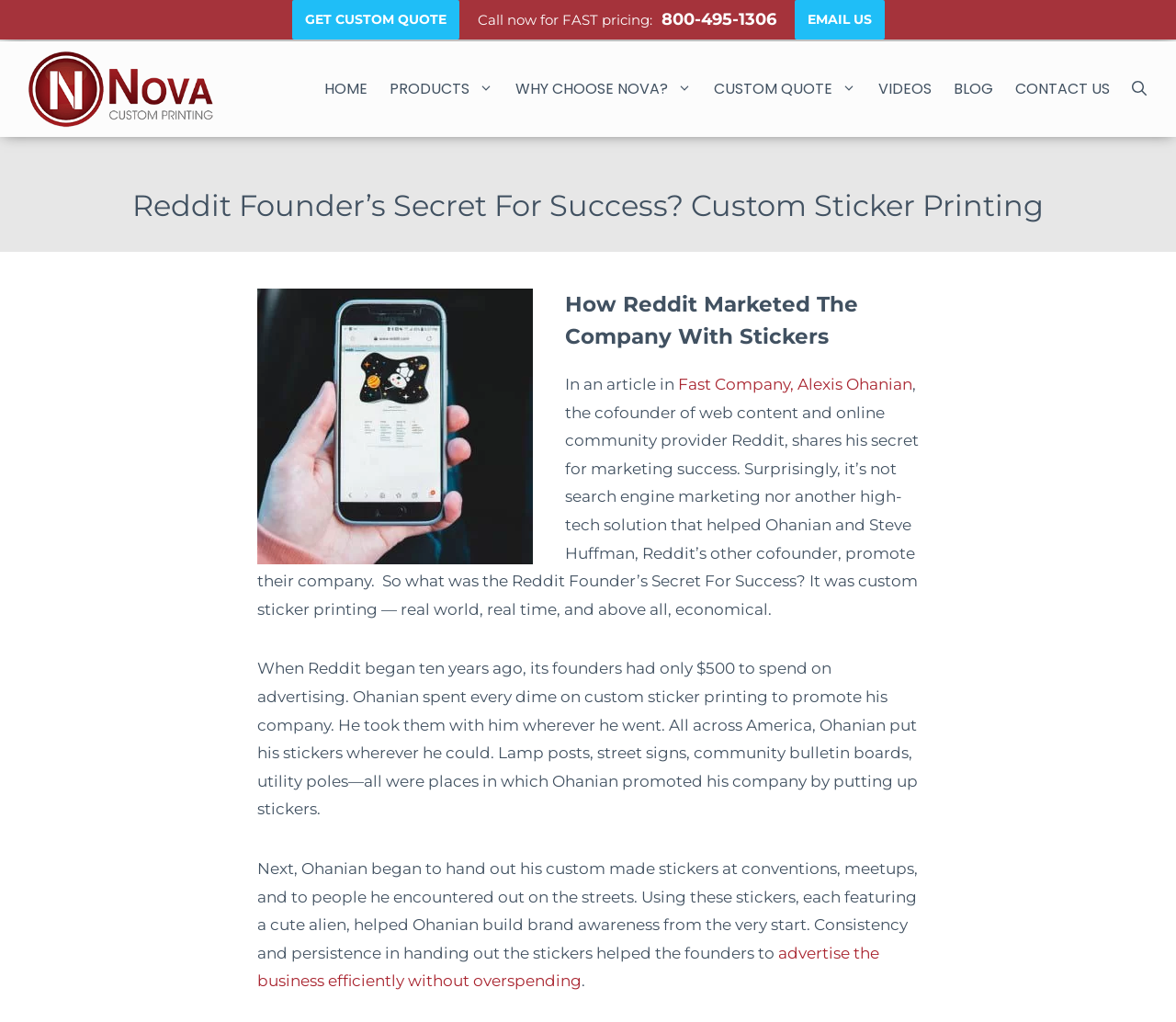What is the image on the webpage about?
Please give a detailed and thorough answer to the question, covering all relevant points.

I found the image by looking at the image description 'Reddit Founder's Success Sticker Printing' which is located below the heading 'Reddit Founder's Success Sticker Printing How Reddit Marketed The Company With Stickers'.